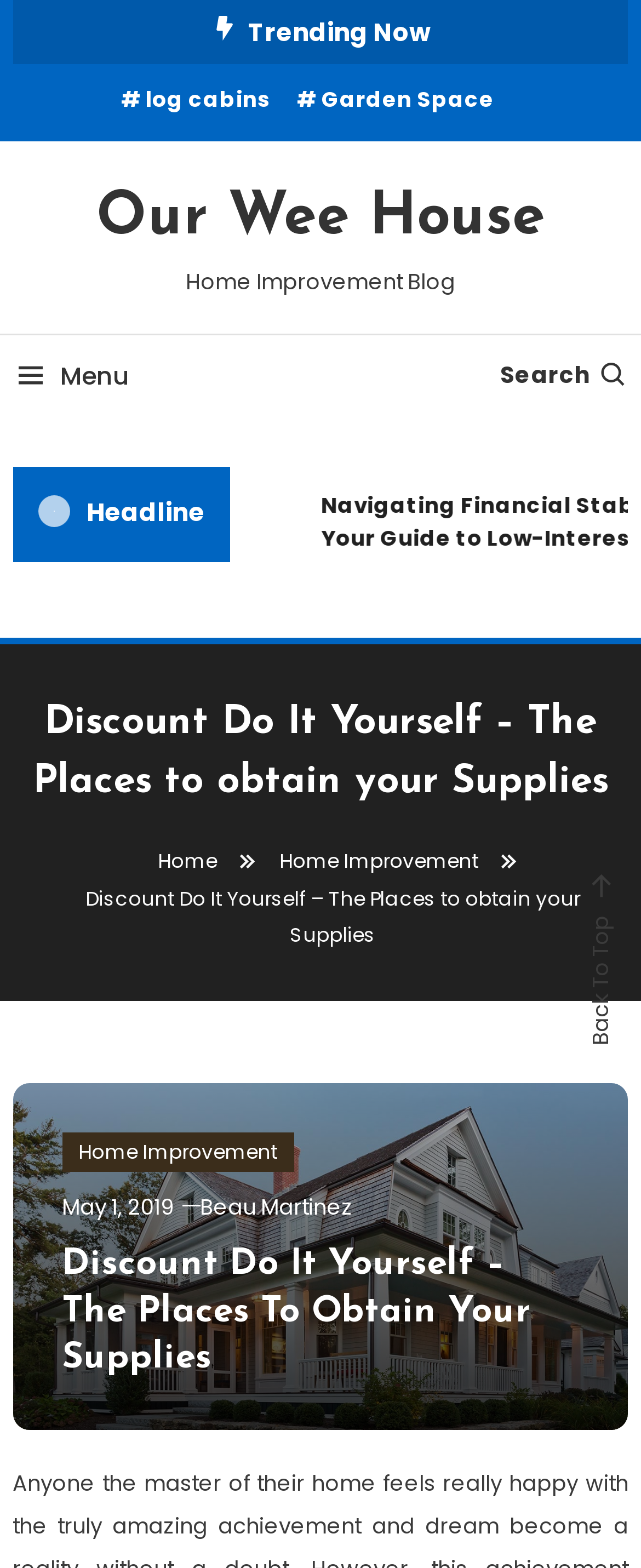Provide the bounding box for the UI element matching this description: "Home Improvement".

[0.097, 0.723, 0.458, 0.747]